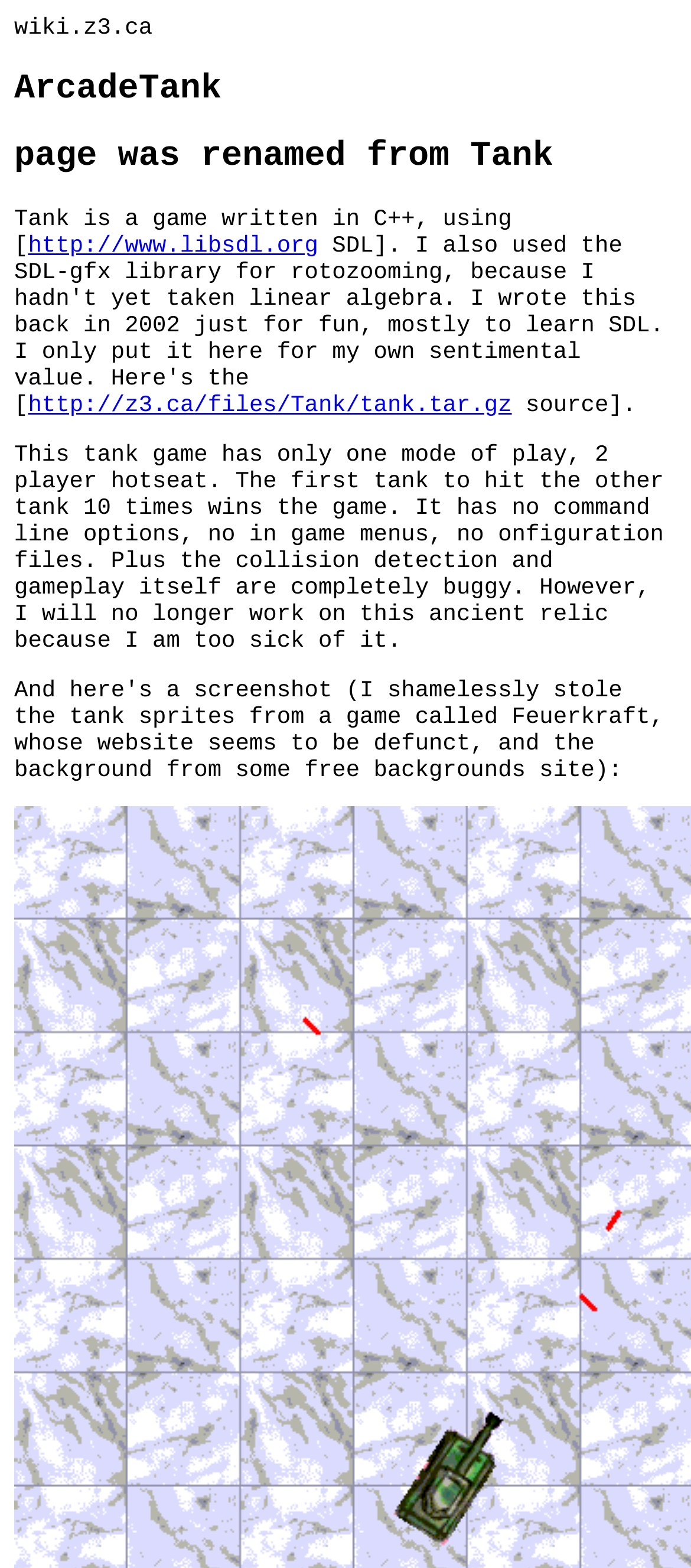How many players can play the game?
Please give a detailed answer to the question using the information shown in the image.

The webpage states that the game has 'only one mode of play, 2 player hotseat', implying that the game is designed for two players.